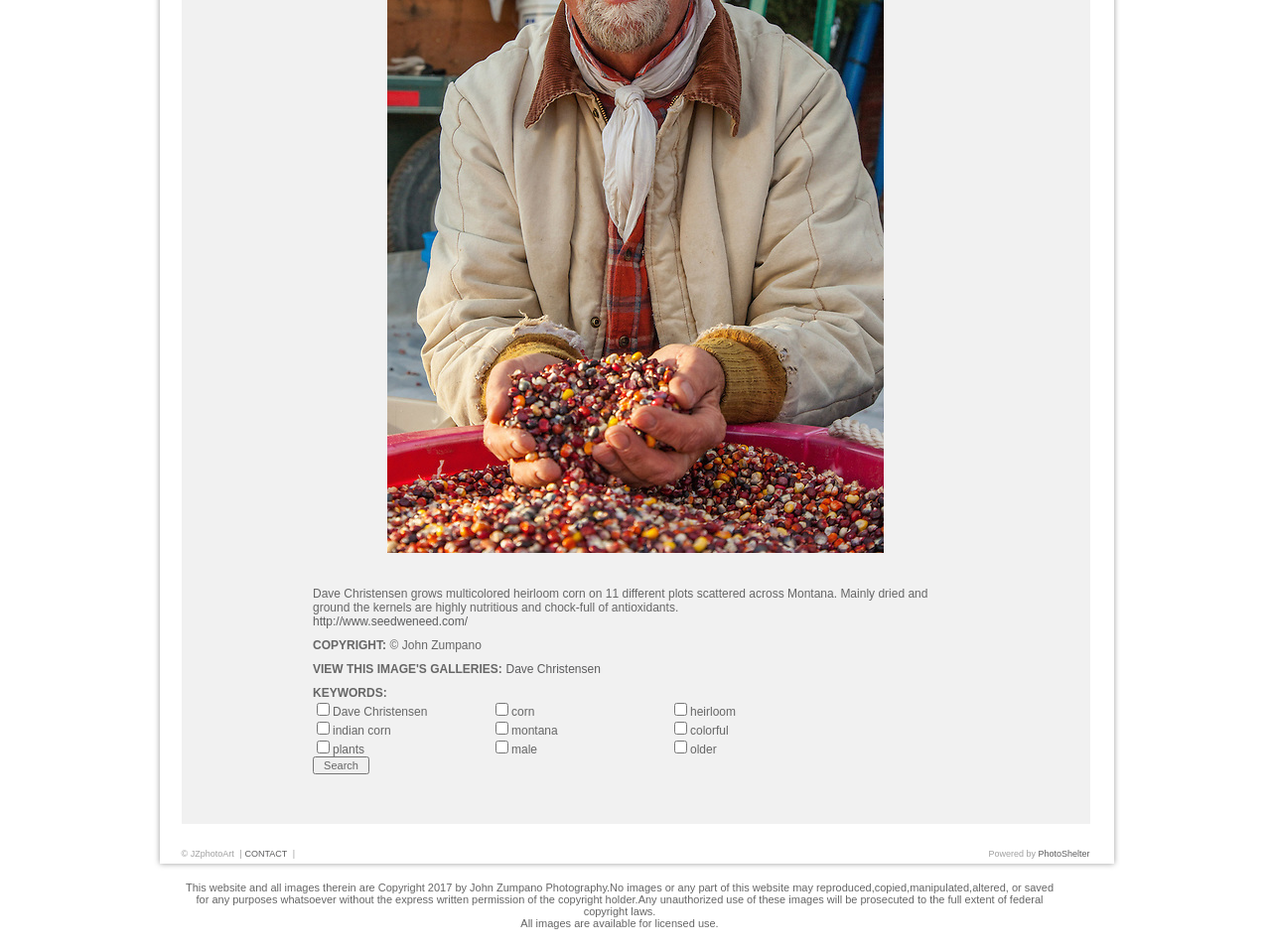Find the bounding box coordinates for the UI element that matches this description: "parent_node: Dave Christensen value="Search"".

[0.246, 0.795, 0.291, 0.813]